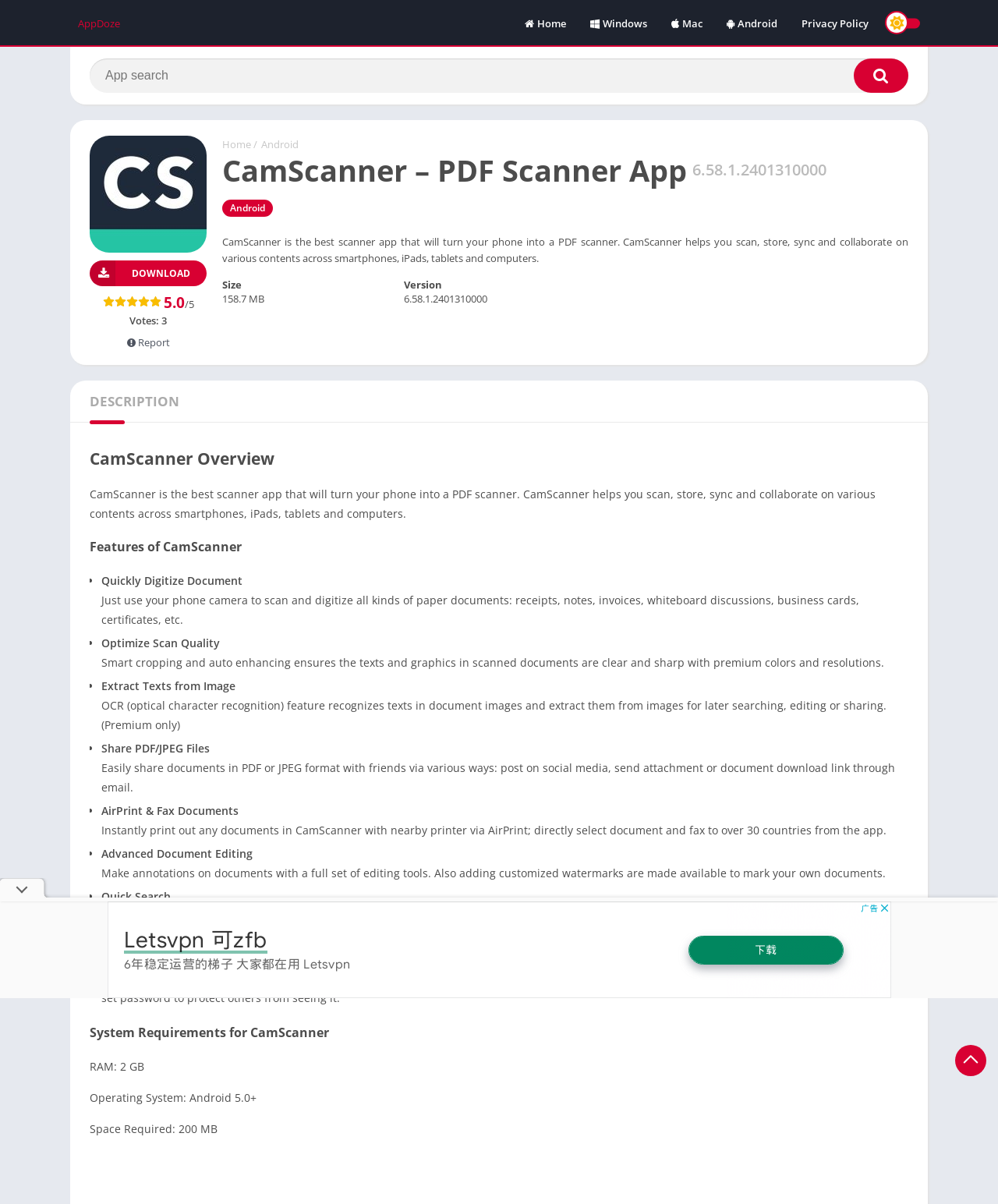Please determine the bounding box coordinates of the element's region to click for the following instruction: "Go to home page".

[0.514, 0.008, 0.579, 0.031]